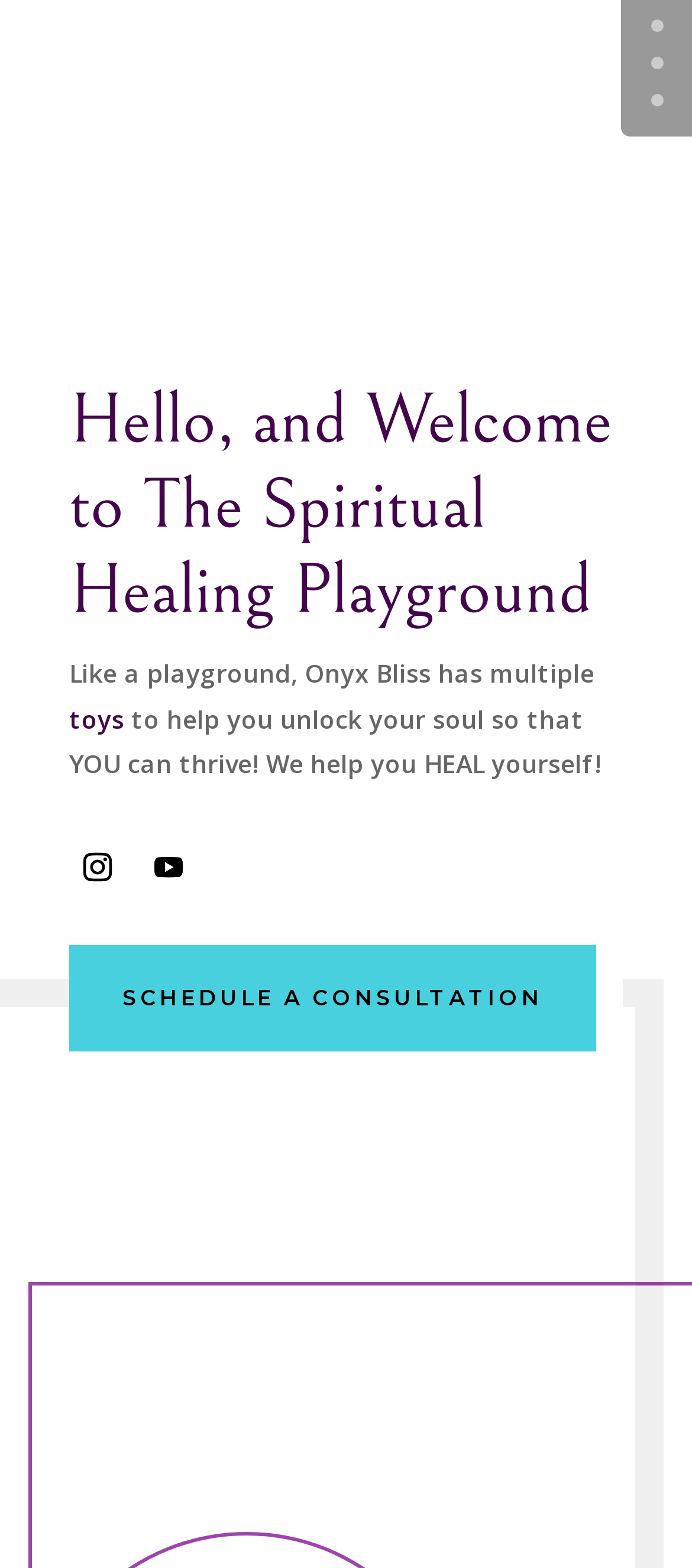From the element description Follow, predict the bounding box coordinates of the UI element. The coordinates must be specified in the format (top-left x, top-left y, bottom-right x, bottom-right y) and should be within the 0 to 1 range.

[0.203, 0.535, 0.285, 0.571]